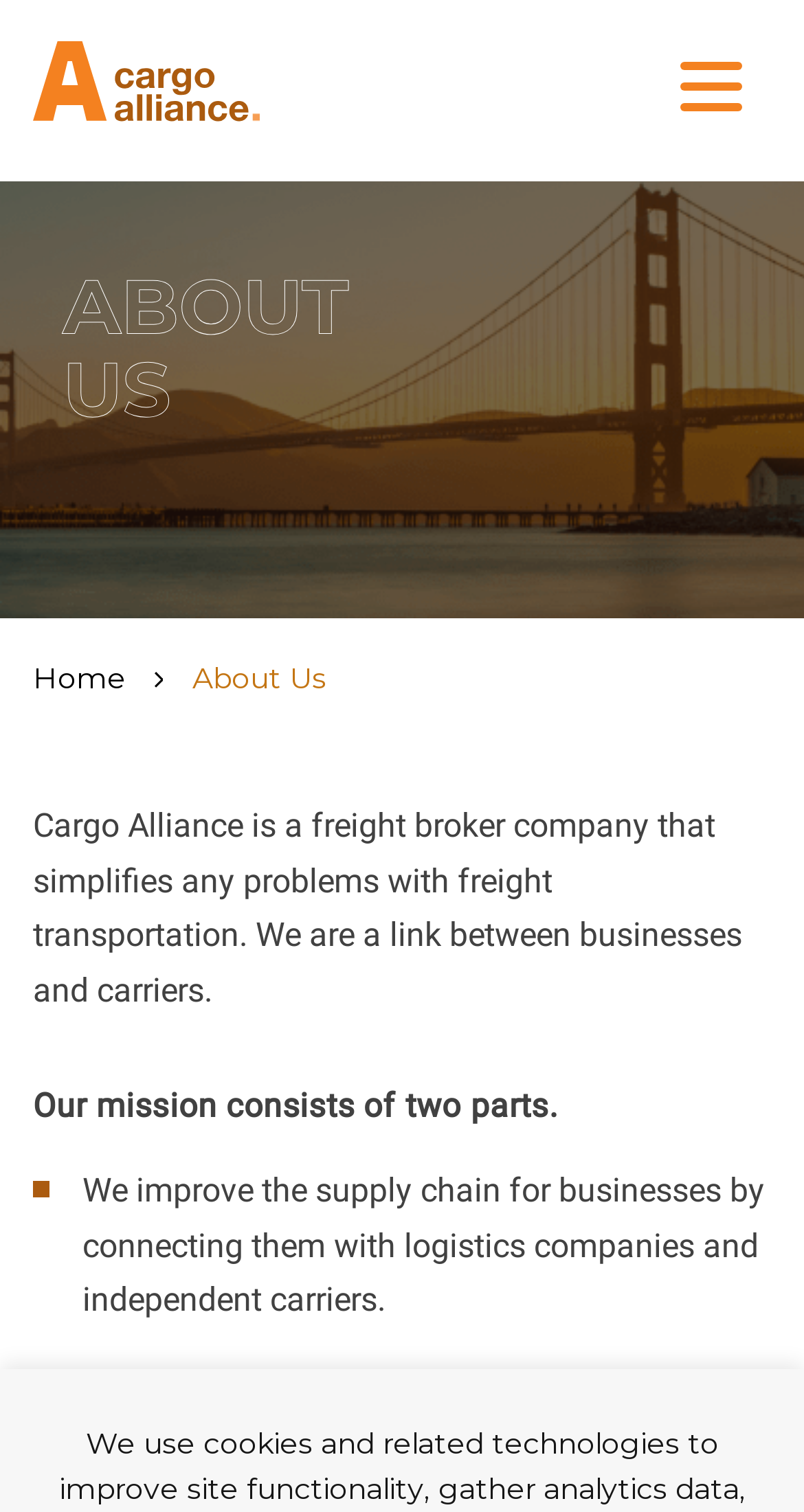Given the description Esp, predict the bounding box coordinates of the UI element. Ensure the coordinates are in the format (top-left x, top-left y, bottom-right x, bottom-right y) and all values are between 0 and 1.

[0.236, 0.055, 0.313, 0.079]